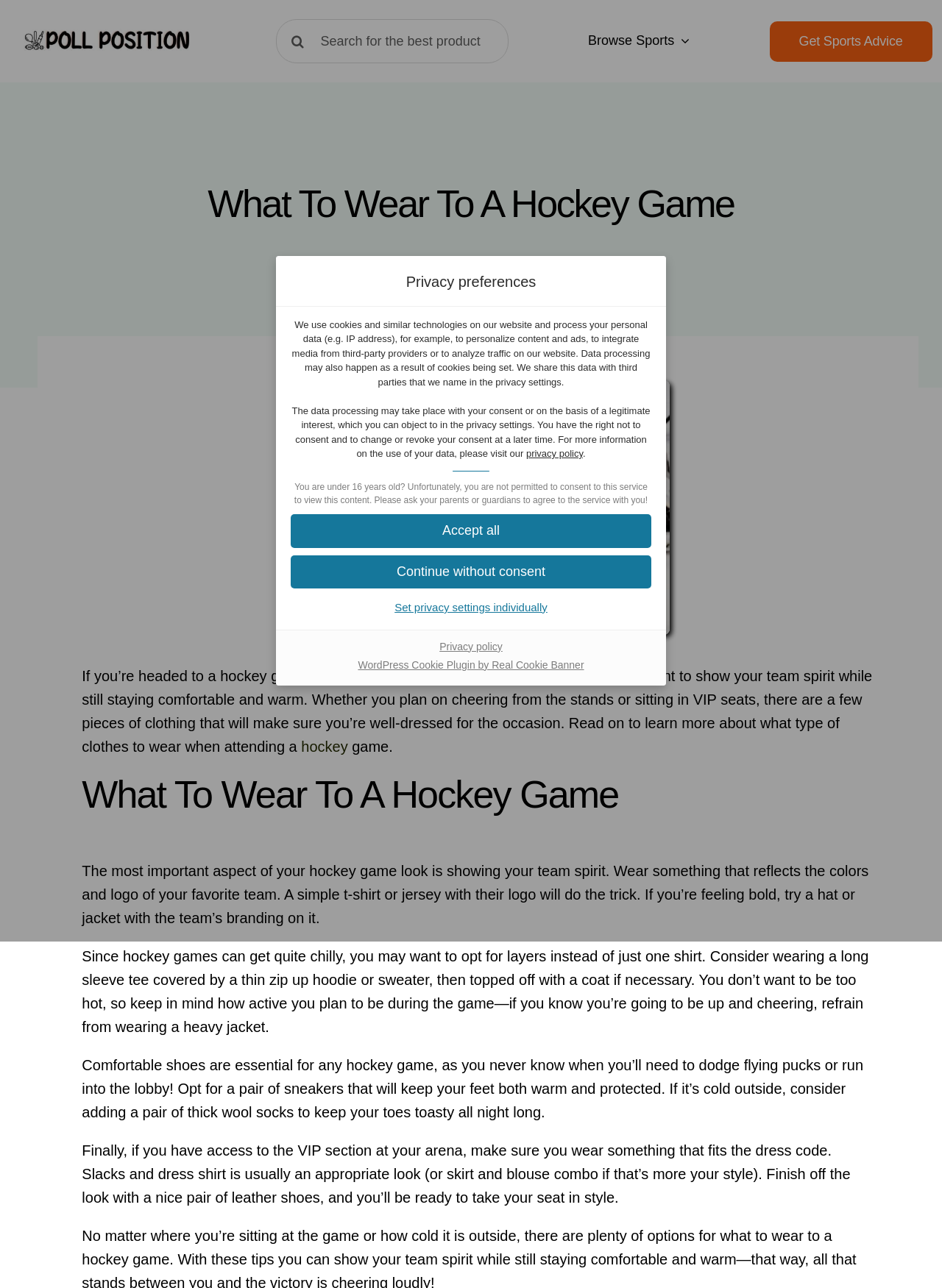Given the element description Continue without consent, specify the bounding box coordinates of the corresponding UI element in the format (top-left x, top-left y, bottom-right x, bottom-right y). All values must be between 0 and 1.

[0.309, 0.431, 0.691, 0.457]